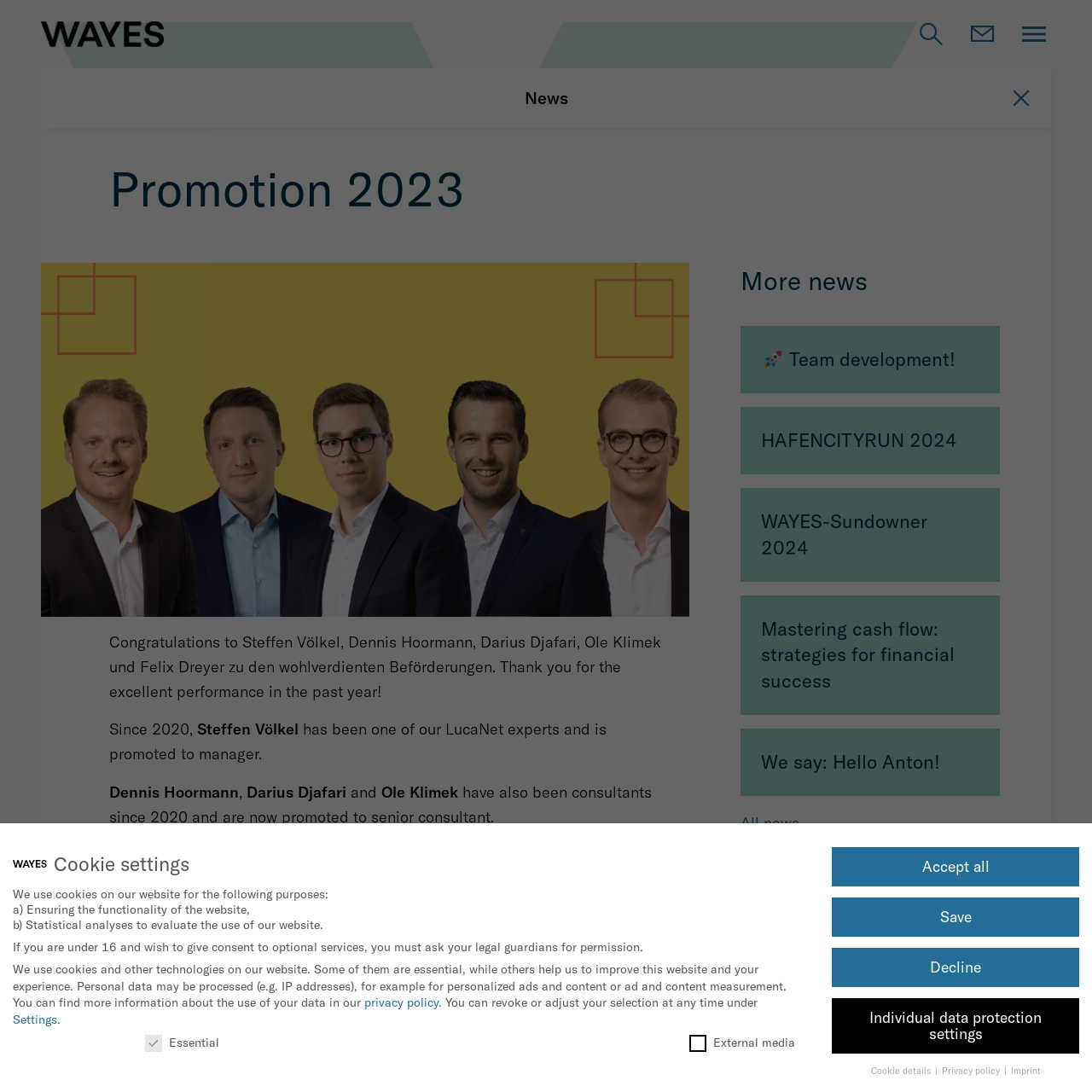Please determine the bounding box coordinates of the element's region to click in order to carry out the following instruction: "Open the menu". The coordinates should be four float numbers between 0 and 1, i.e., [left, top, right, bottom].

[0.931, 0.016, 0.962, 0.047]